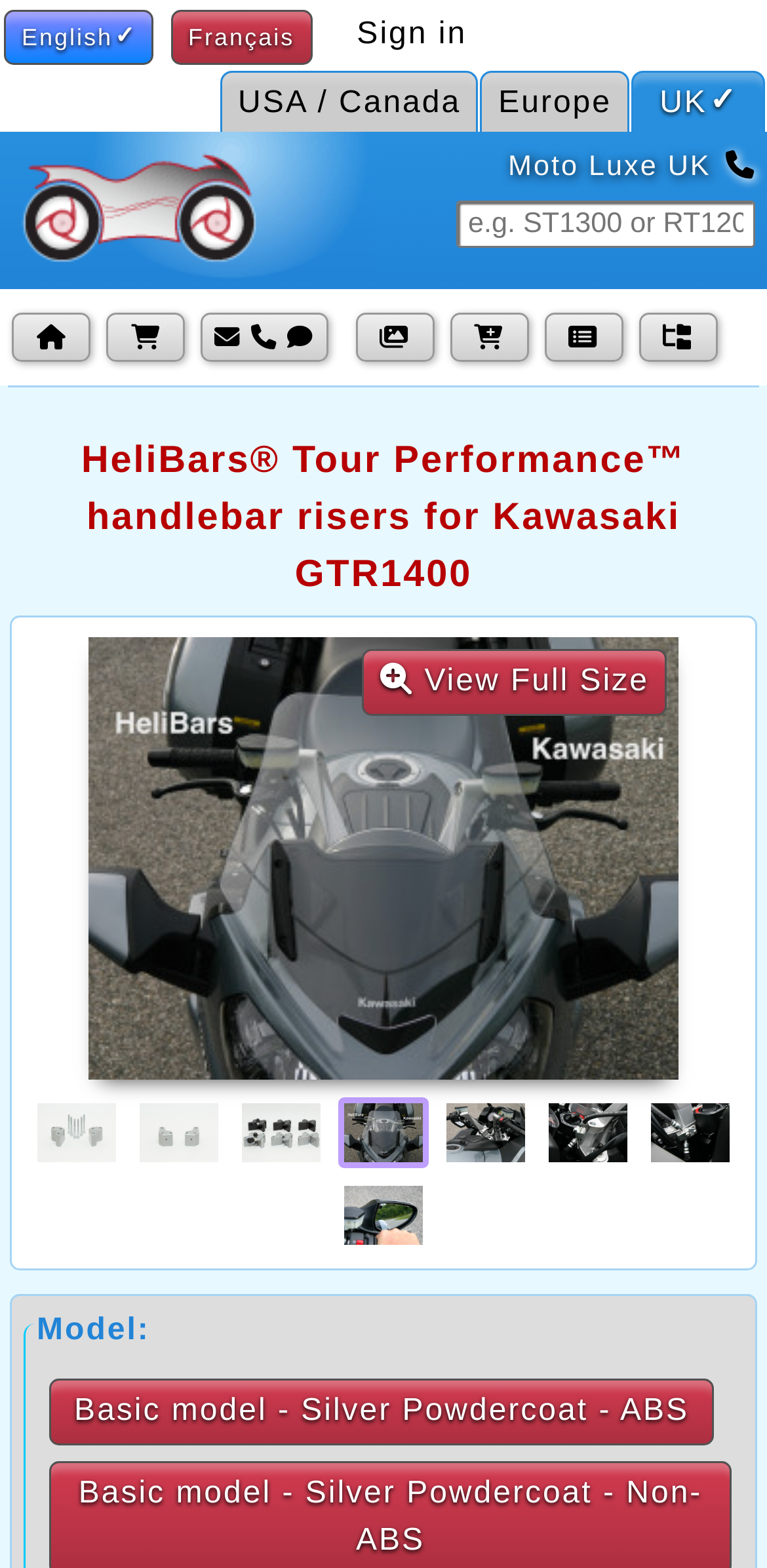Provide your answer in a single word or phrase: 
What is the brand of the motorcycle?

Kawasaki